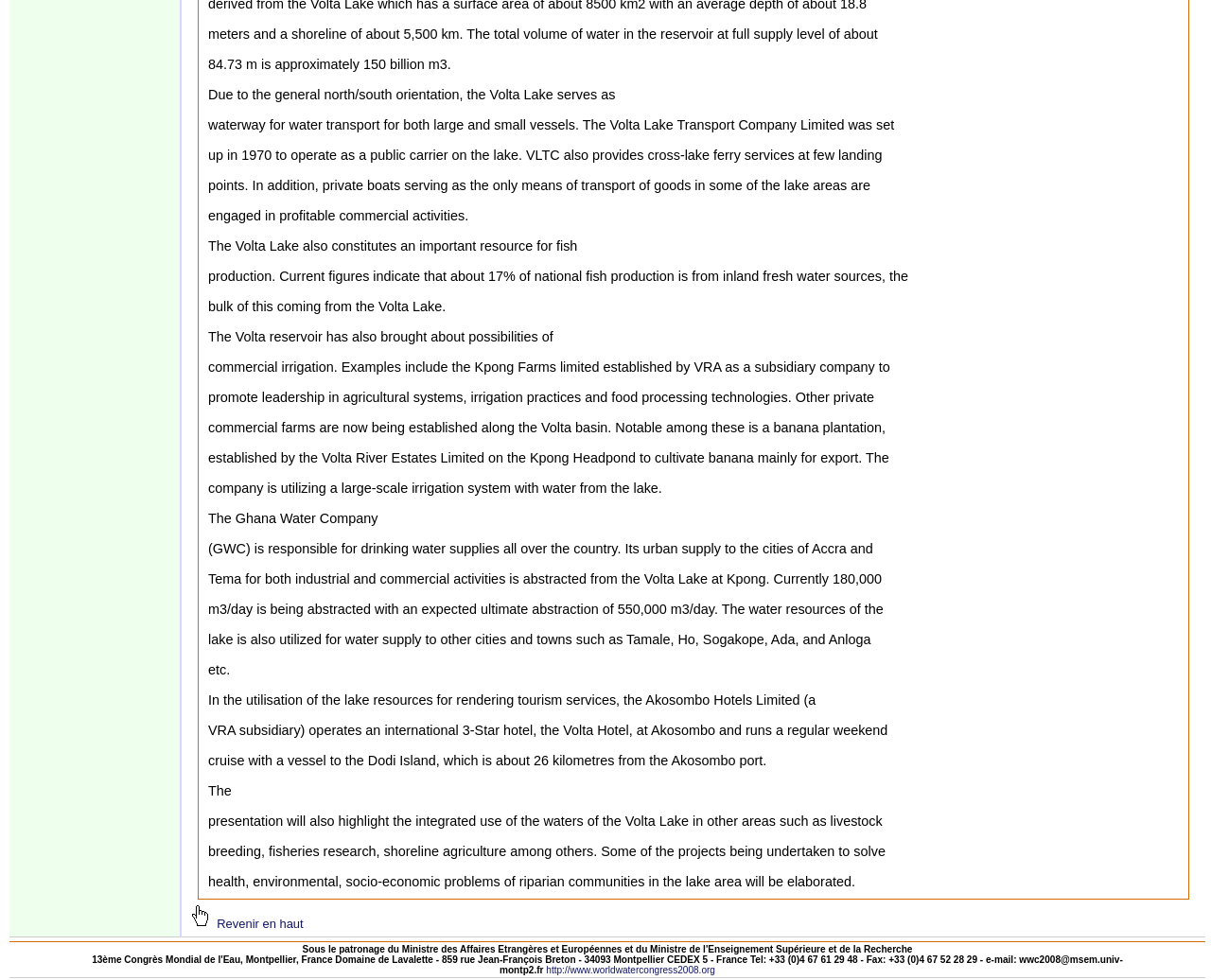Predict the bounding box of the UI element based on this description: "Home".

None